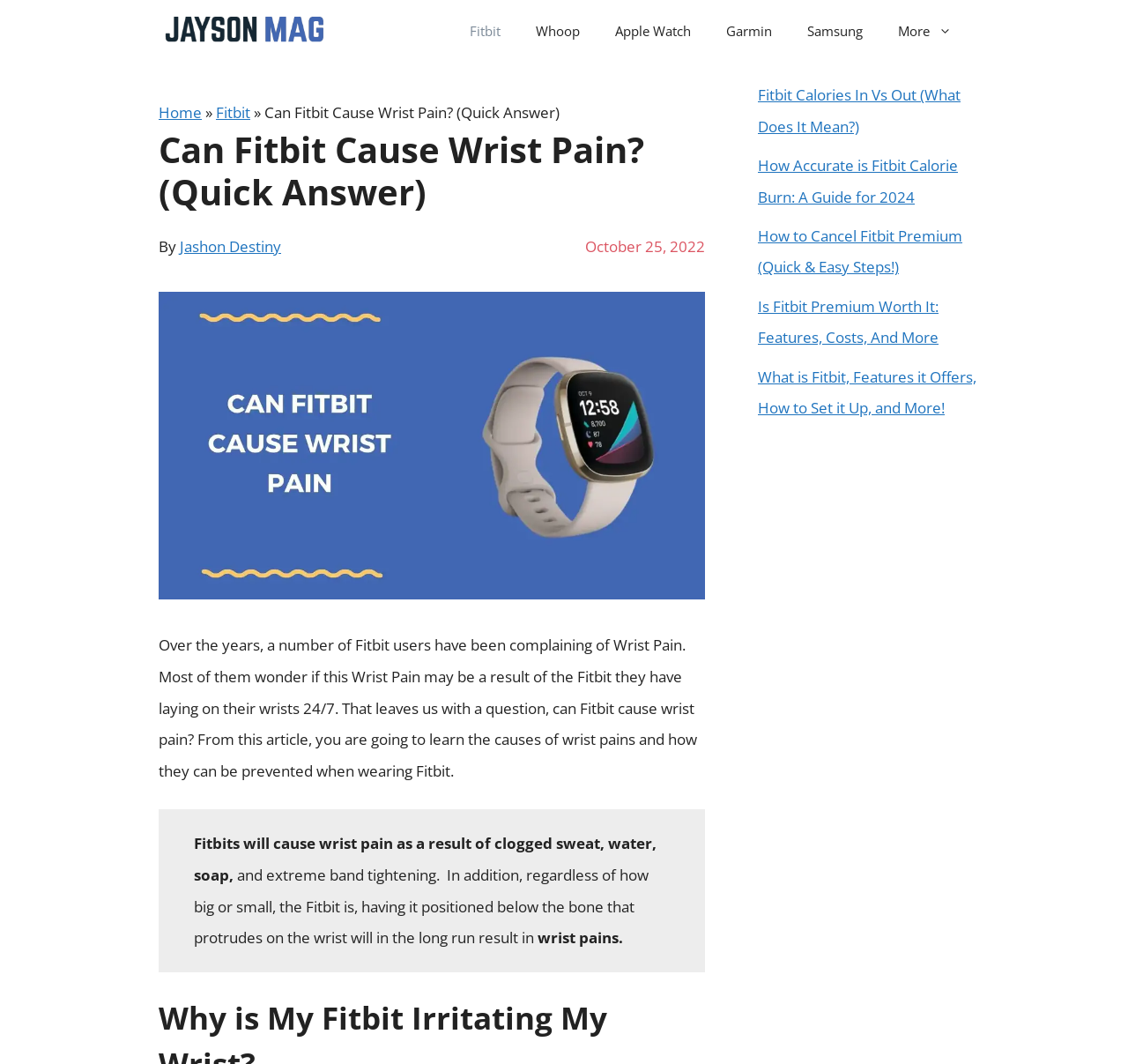Determine the bounding box coordinates of the UI element described below. Use the format (top-left x, top-left y, bottom-right x, bottom-right y) with floating point numbers between 0 and 1: More

[0.78, 0.004, 0.859, 0.054]